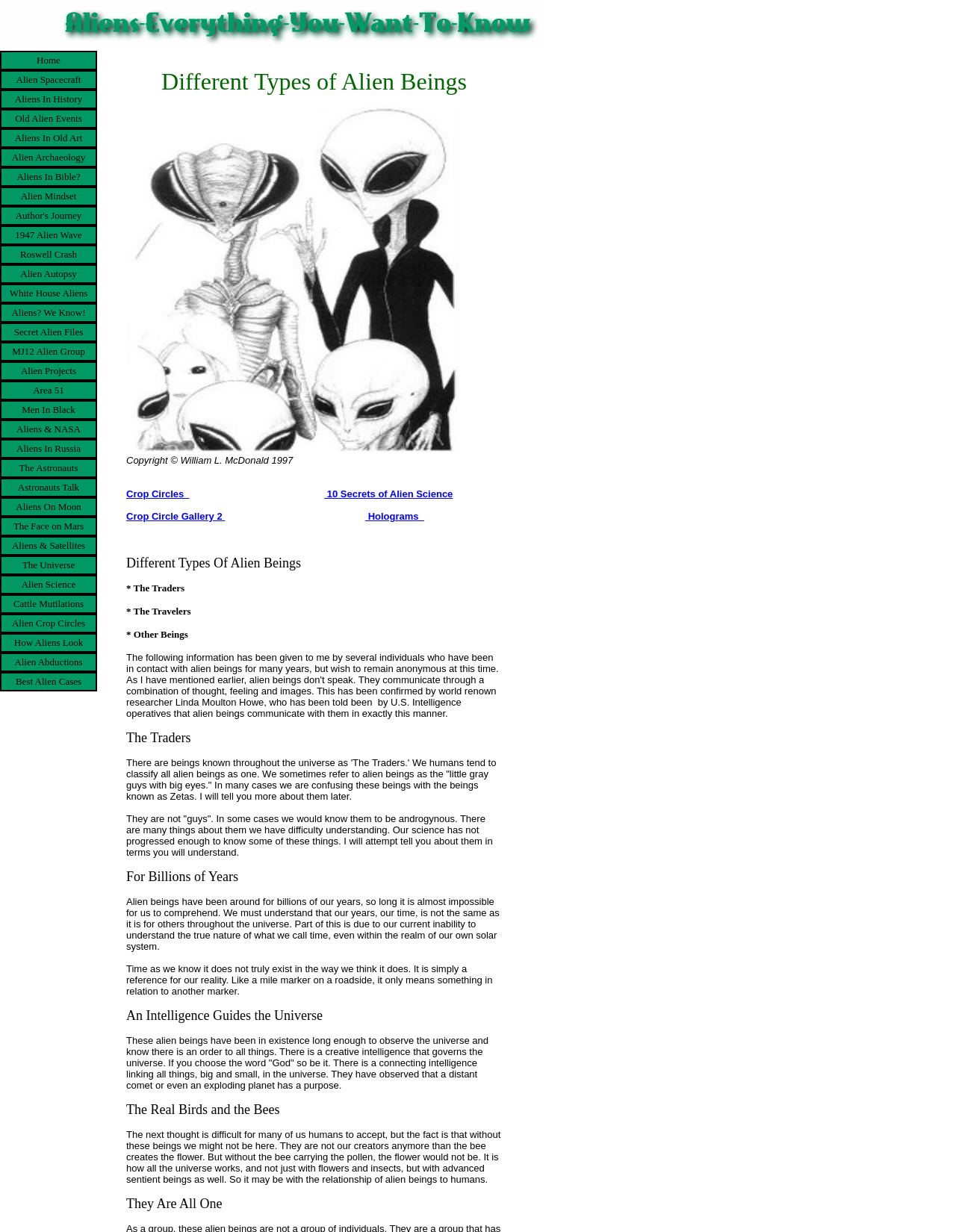Based on what you see in the screenshot, provide a thorough answer to this question: What is the topic of the webpage?

I determined the answer by looking at the title 'Different Types of Alien Beings' and the content of the webpage, which discusses various aspects of alien life and their interactions with humans.